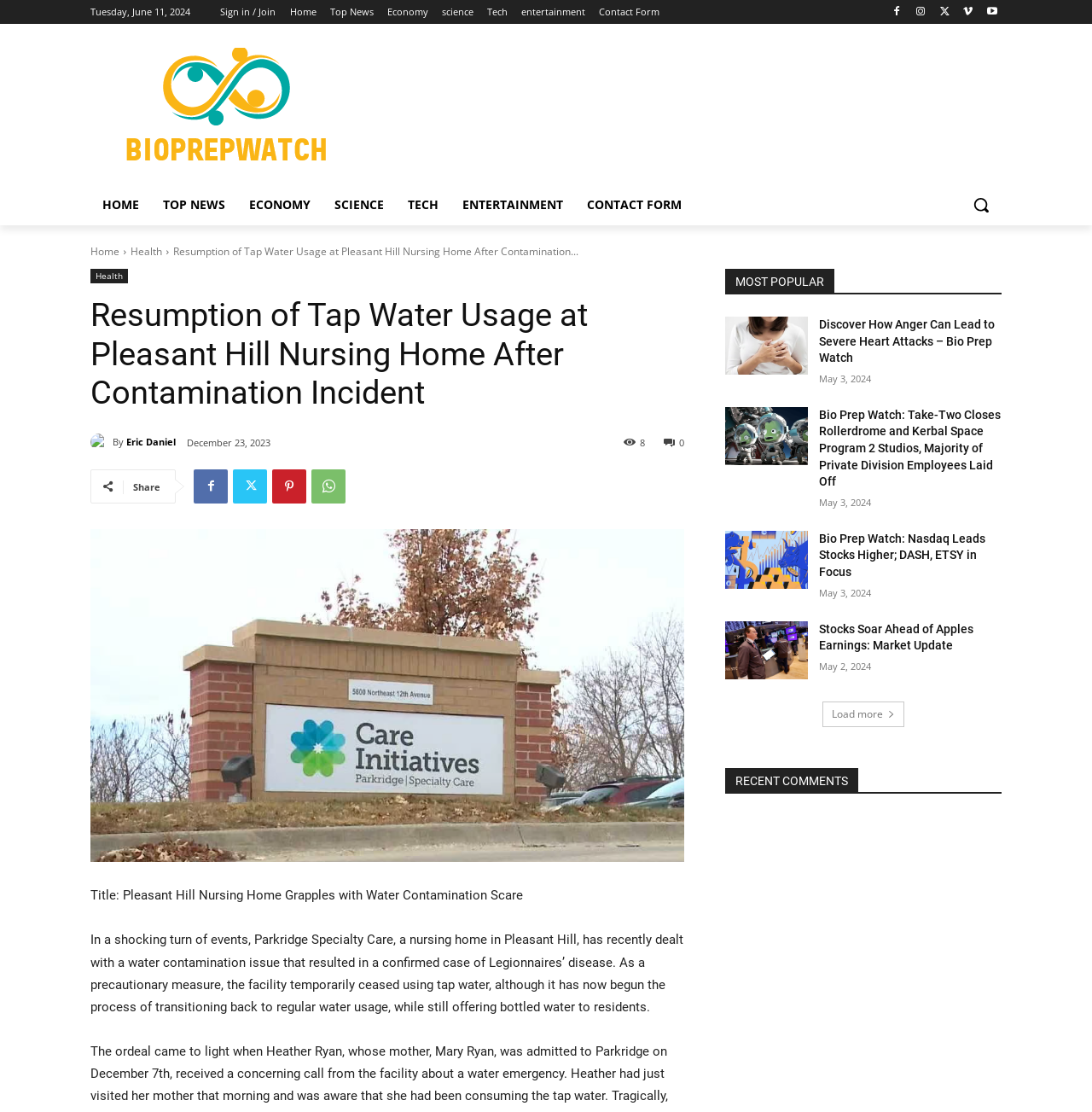Please provide the bounding box coordinates for the element that needs to be clicked to perform the instruction: "View the 'Home' page". The coordinates must consist of four float numbers between 0 and 1, formatted as [left, top, right, bottom].

[0.266, 0.0, 0.29, 0.021]